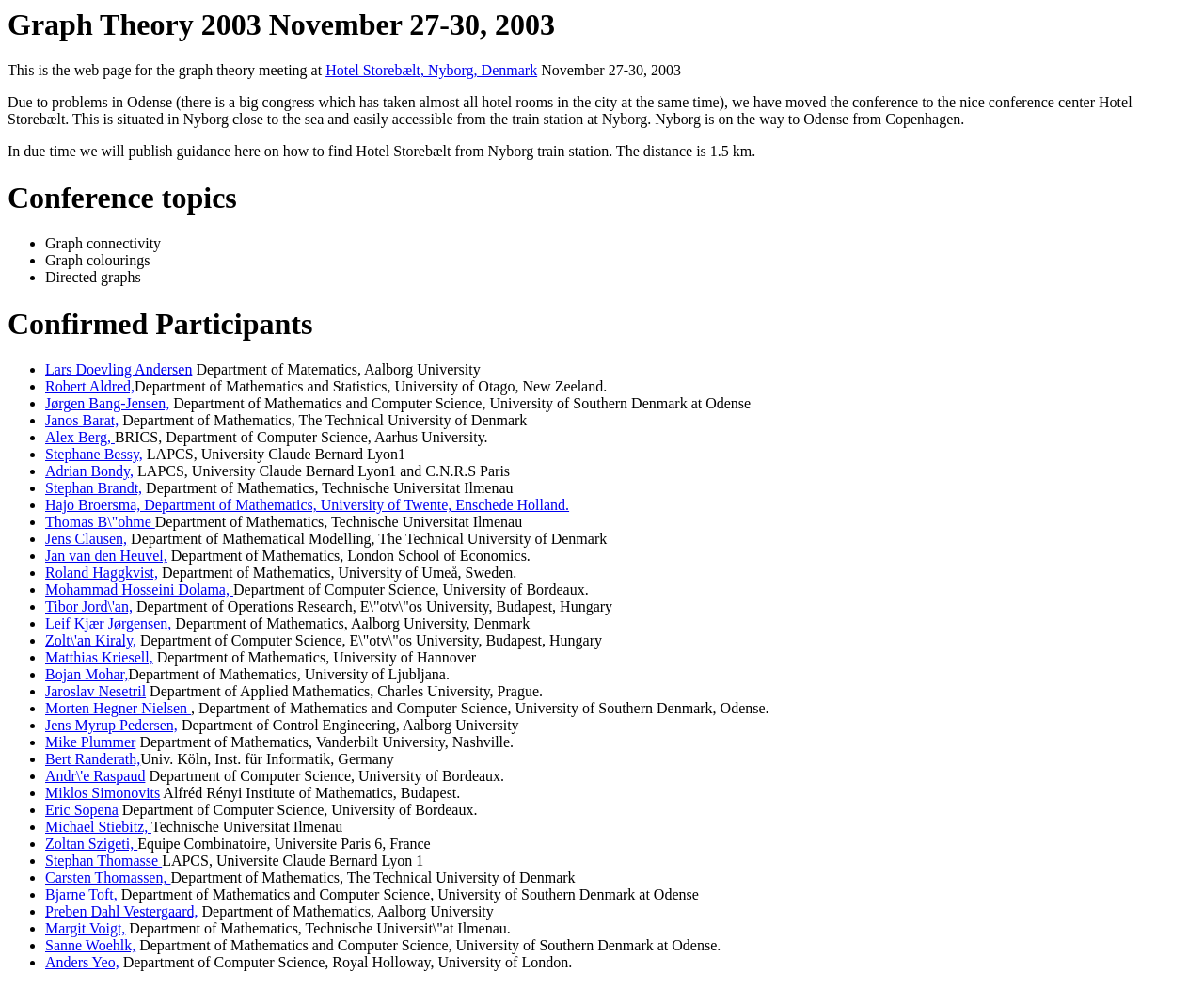Illustrate the webpage thoroughly, mentioning all important details.

The webpage is about Graph Theory 2003, a conference that took place from November 27-30, 2003. At the top, there is a heading with the conference title and dates. Below this, there is a brief introduction to the conference, mentioning that it was originally planned to be held in Odense but was moved to Hotel Storebælt in Nyborg due to accommodation issues. The introduction also provides information about the location of the hotel and its accessibility from the train station.

Following this introduction, there is a section titled "Conference topics" that lists several topics related to graph theory, including graph connectivity, graph colourings, and directed graphs. Each topic is marked with a bullet point.

The next section is titled "Confirmed Participants" and lists the names of participants, along with their affiliations and institutions. Each participant's information is marked with a bullet point, and their names are hyperlinked. The list of participants is quite extensive, with over 20 individuals from various universities and institutions.

Overall, the webpage appears to be a simple, text-based conference website, providing essential information about the event, its topics, and its participants.